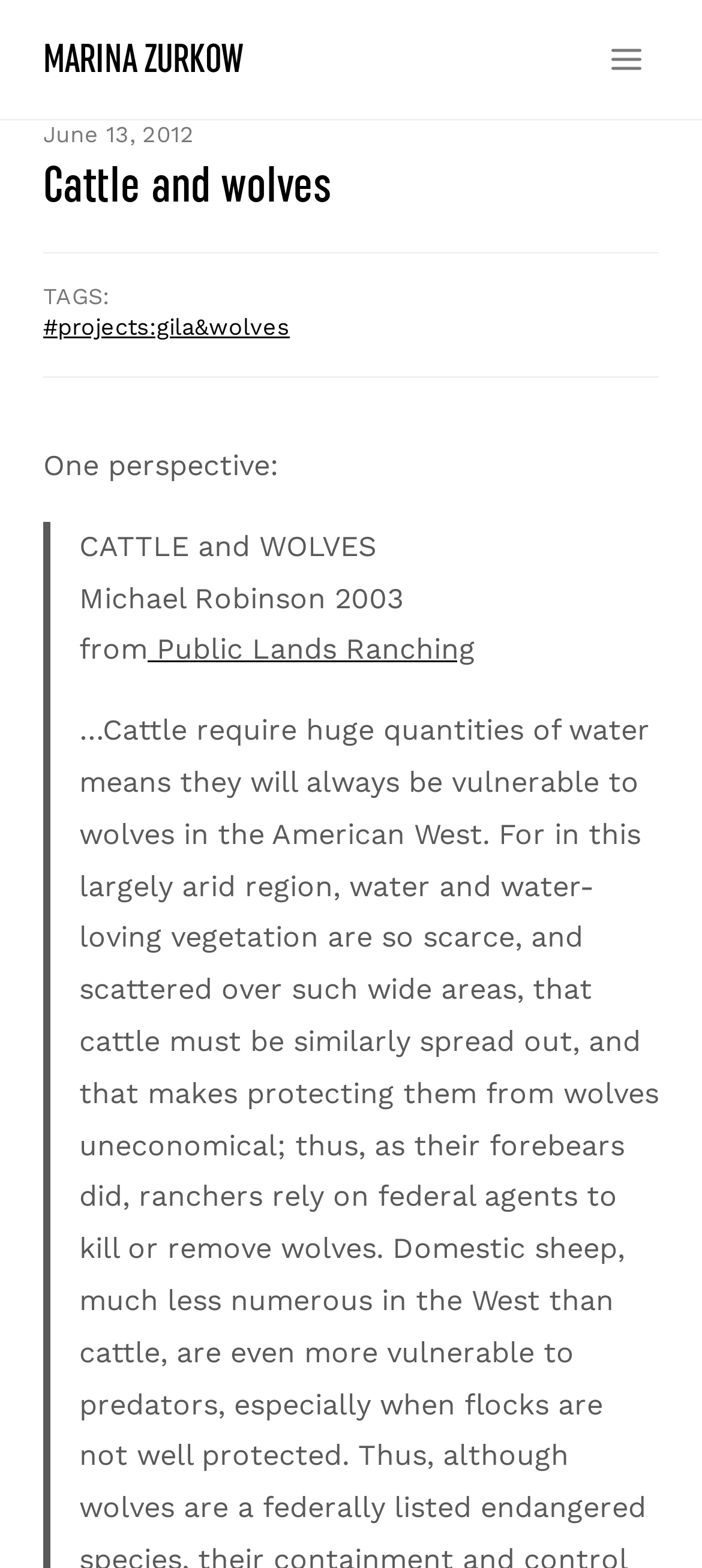What is the date of the post?
Please use the image to provide an in-depth answer to the question.

I found the date of the post by looking at the heading element with the text 'June 13, 2012' which is located at the top of the webpage.